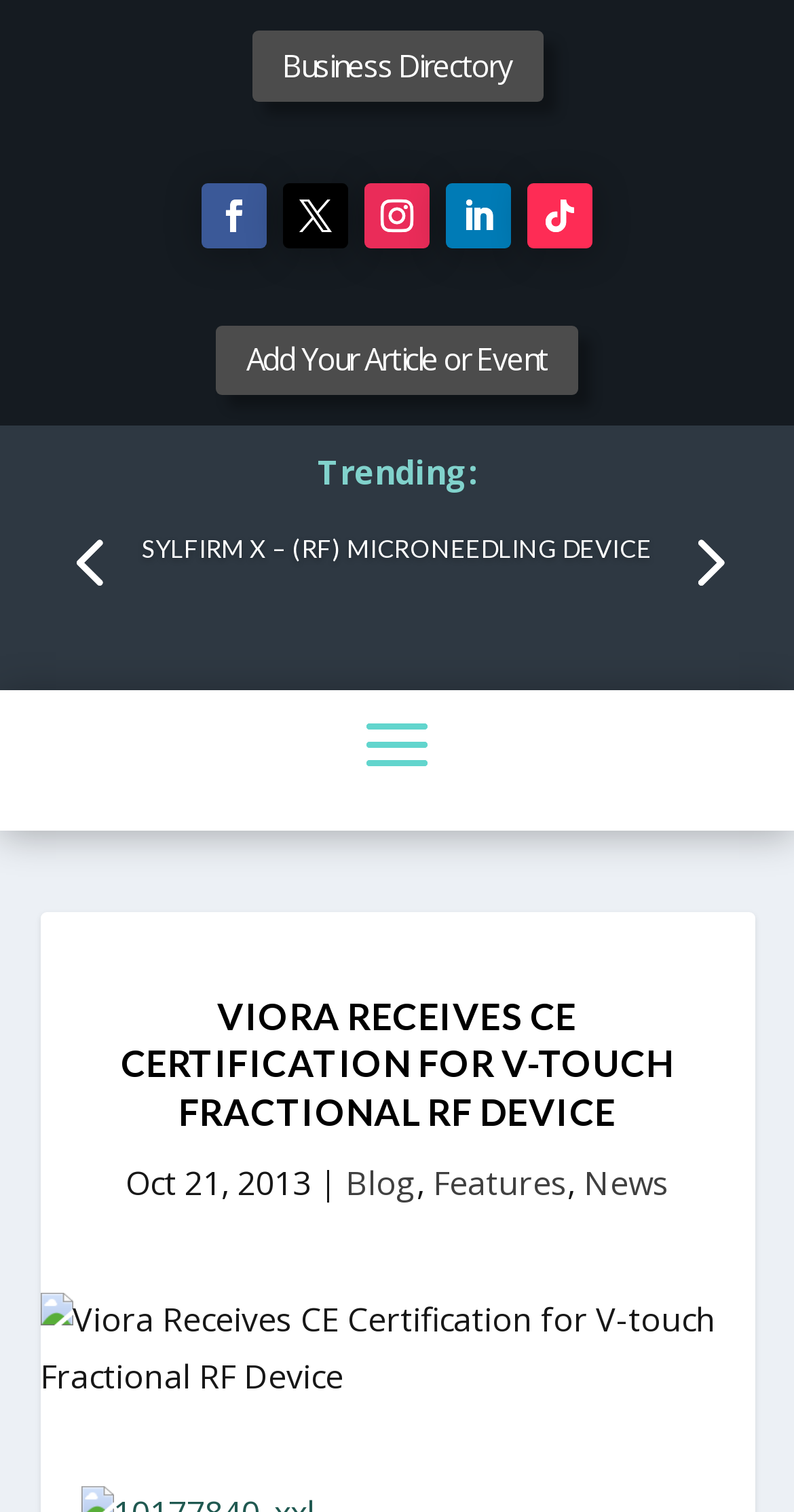Determine the bounding box coordinates of the target area to click to execute the following instruction: "Visit Blog."

[0.435, 0.768, 0.524, 0.797]